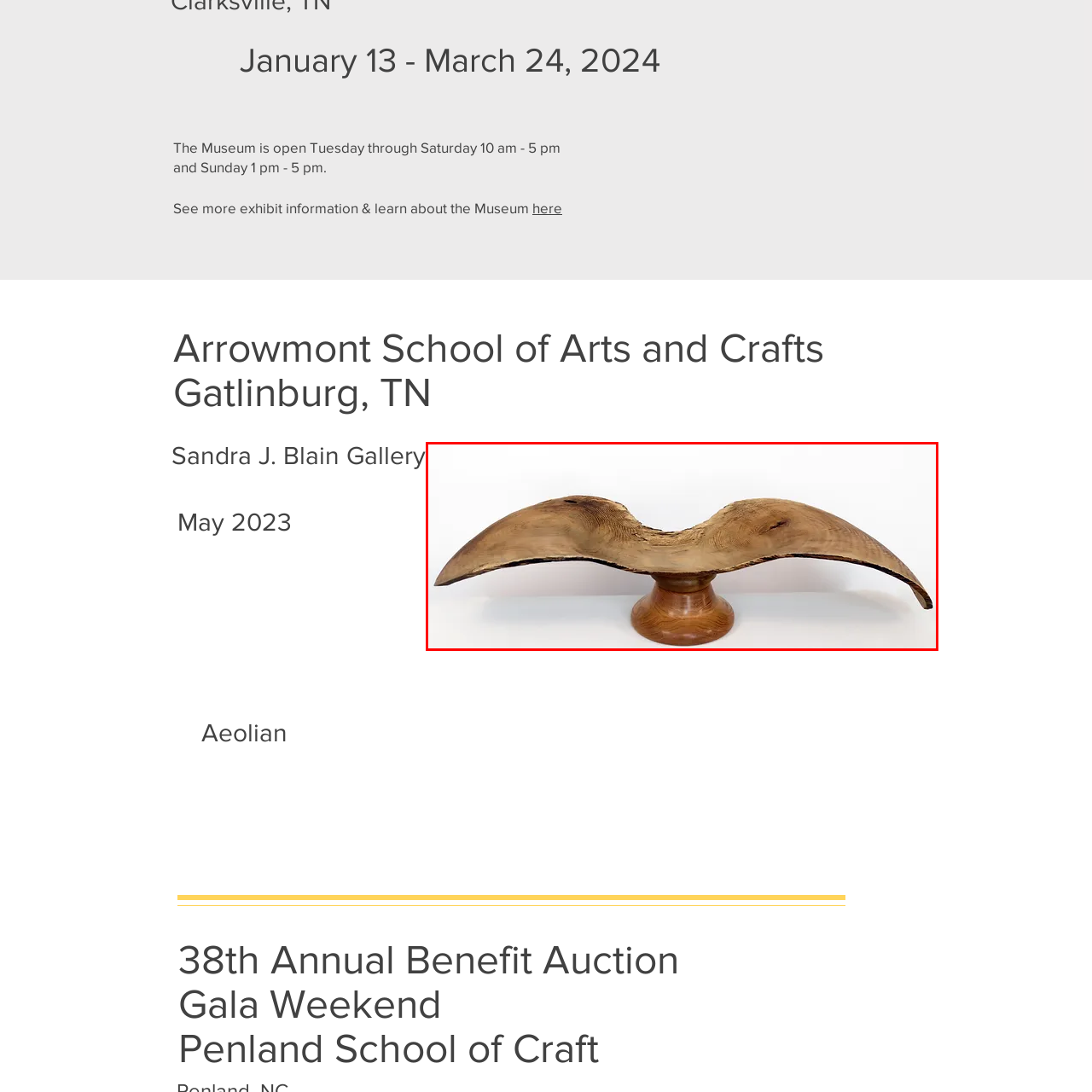What is the material used for the sculpture?
Direct your attention to the area of the image outlined in red and provide a detailed response based on the visual information available.

The caption describes the sculpture as having a 'rich wood grain' and highlights the 'natural beauty and texture of the material', indicating that the sculpture is made of wood.